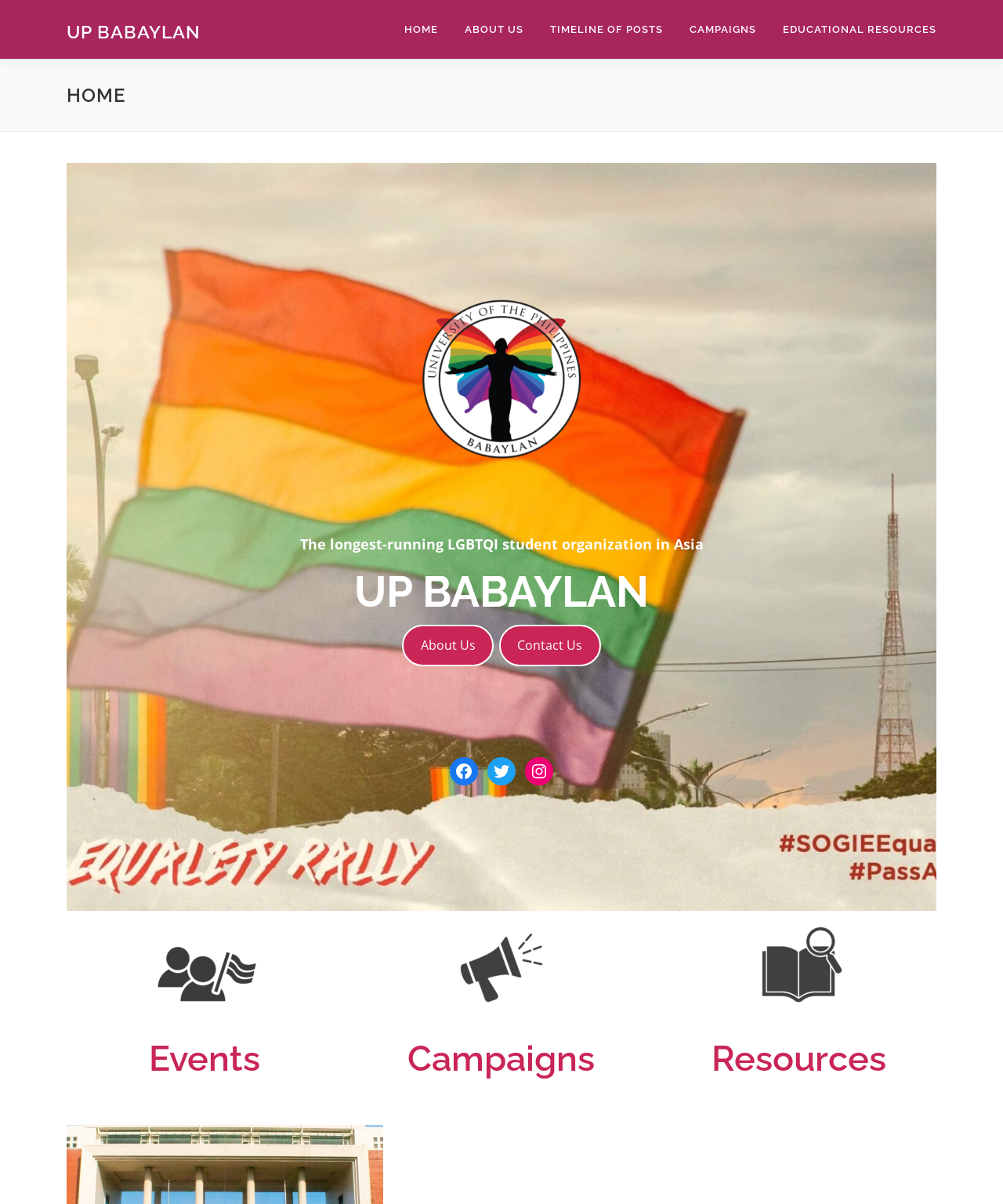What is the longest-running LGBTQI student organization in Asia?
Refer to the image and give a detailed answer to the query.

I found a StaticText element that says 'The longest-running LGBTQI student organization in Asia' and it is related to 'UP BABAYLAN', so I infer that UP BABAYLAN is the longest-running LGBTQI student organization in Asia.